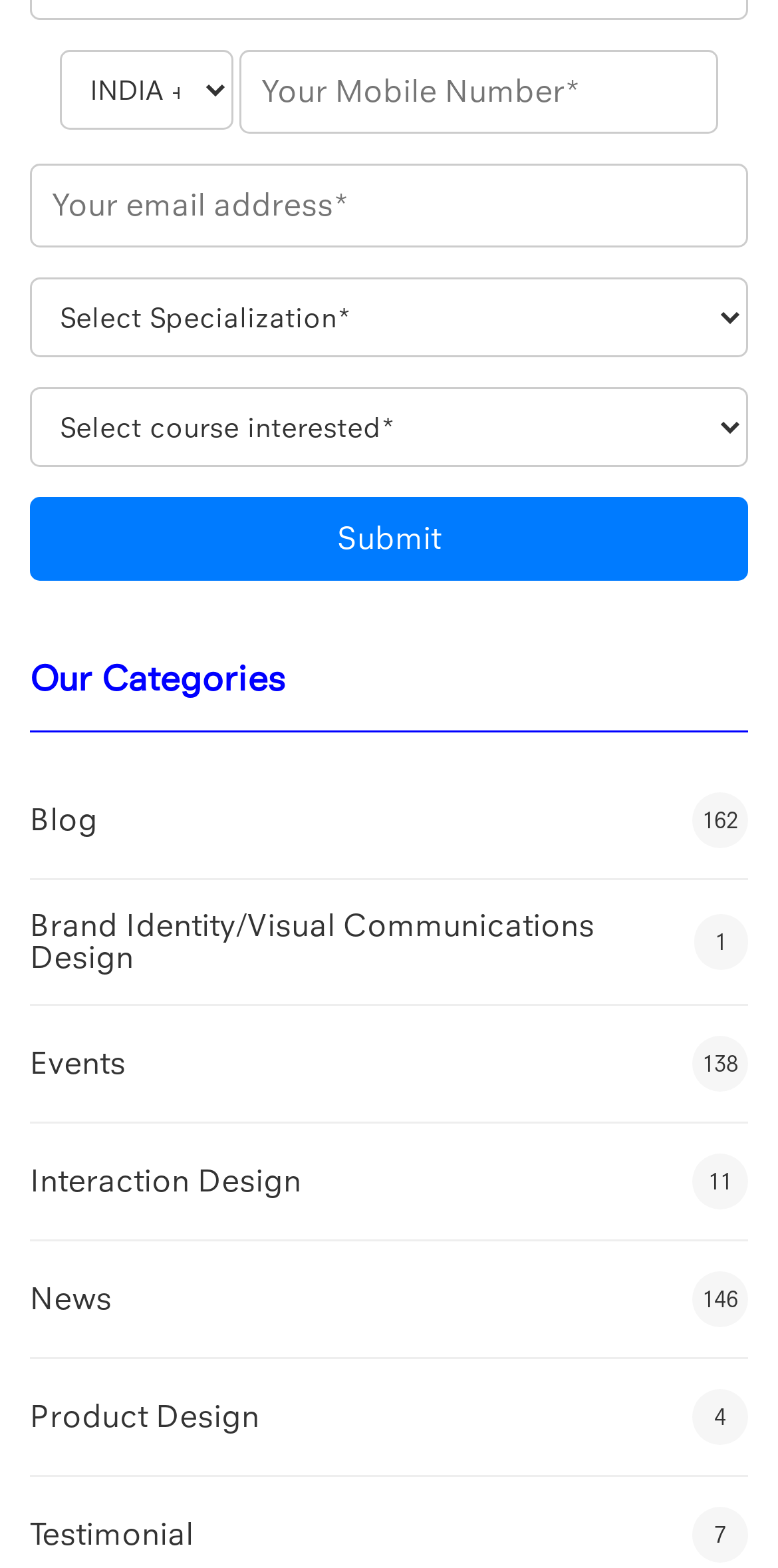Please find the bounding box coordinates for the clickable element needed to perform this instruction: "Click the Submit button".

[0.038, 0.317, 0.962, 0.37]